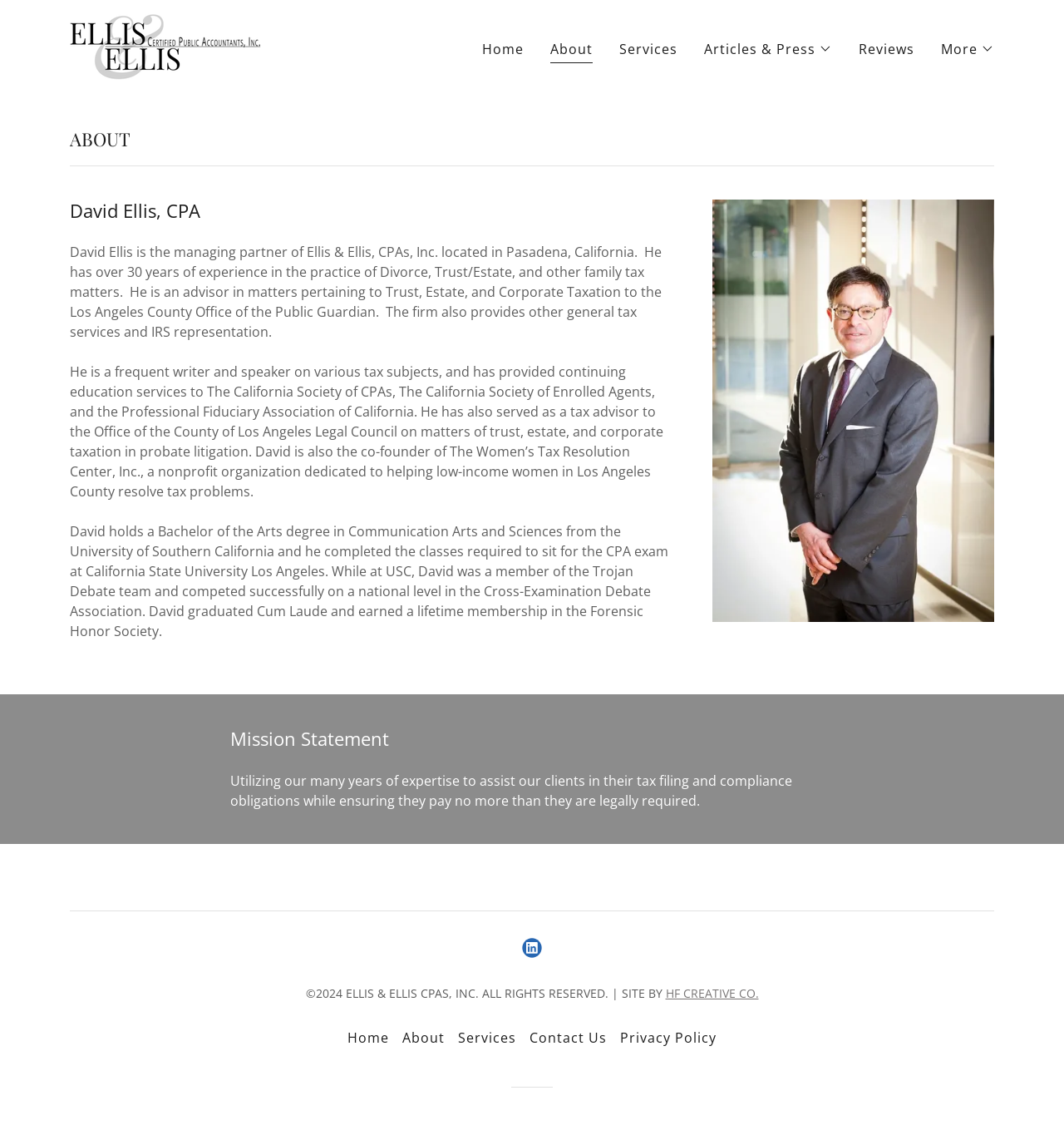Please give a short response to the question using one word or a phrase:
What is the name of the company?

Ellis & Ellis CPAs, Inc.